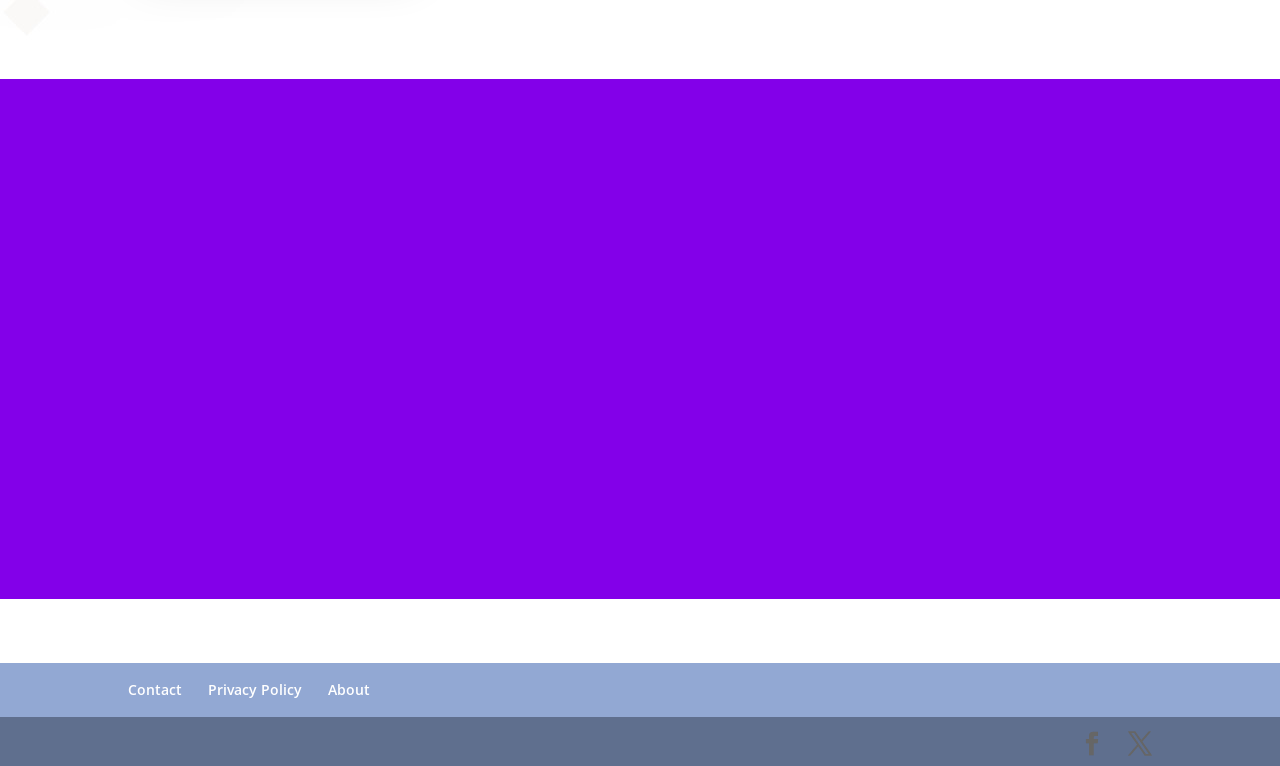Identify the bounding box coordinates of the section to be clicked to complete the task described by the following instruction: "Click the Facebook link". The coordinates should be four float numbers between 0 and 1, formatted as [left, top, right, bottom].

[0.452, 0.543, 0.492, 0.611]